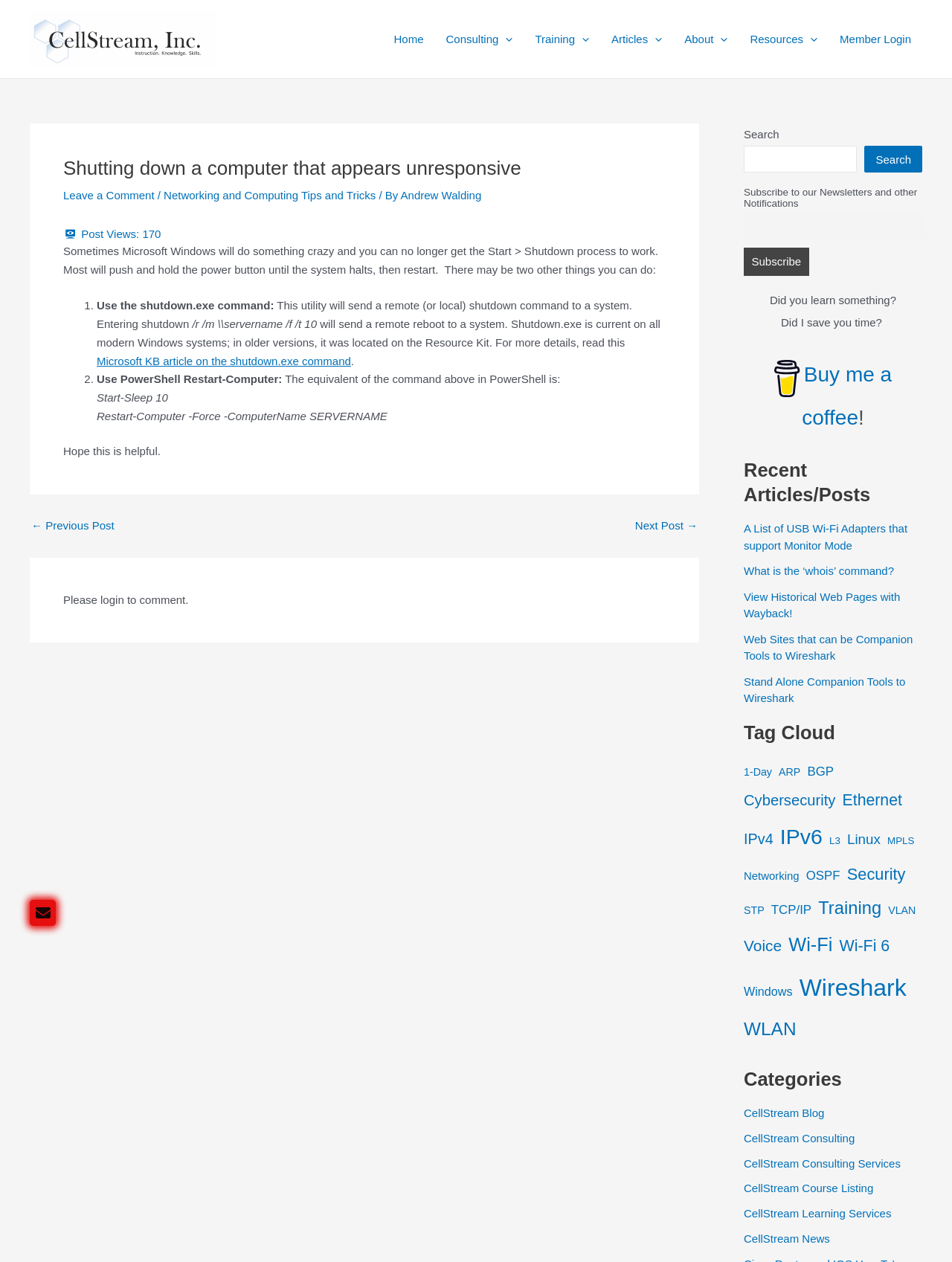For the given element description parent_node: Search name="s", determine the bounding box coordinates of the UI element. The coordinates should follow the format (top-left x, top-left y, bottom-right x, bottom-right y) and be within the range of 0 to 1.

[0.781, 0.115, 0.9, 0.137]